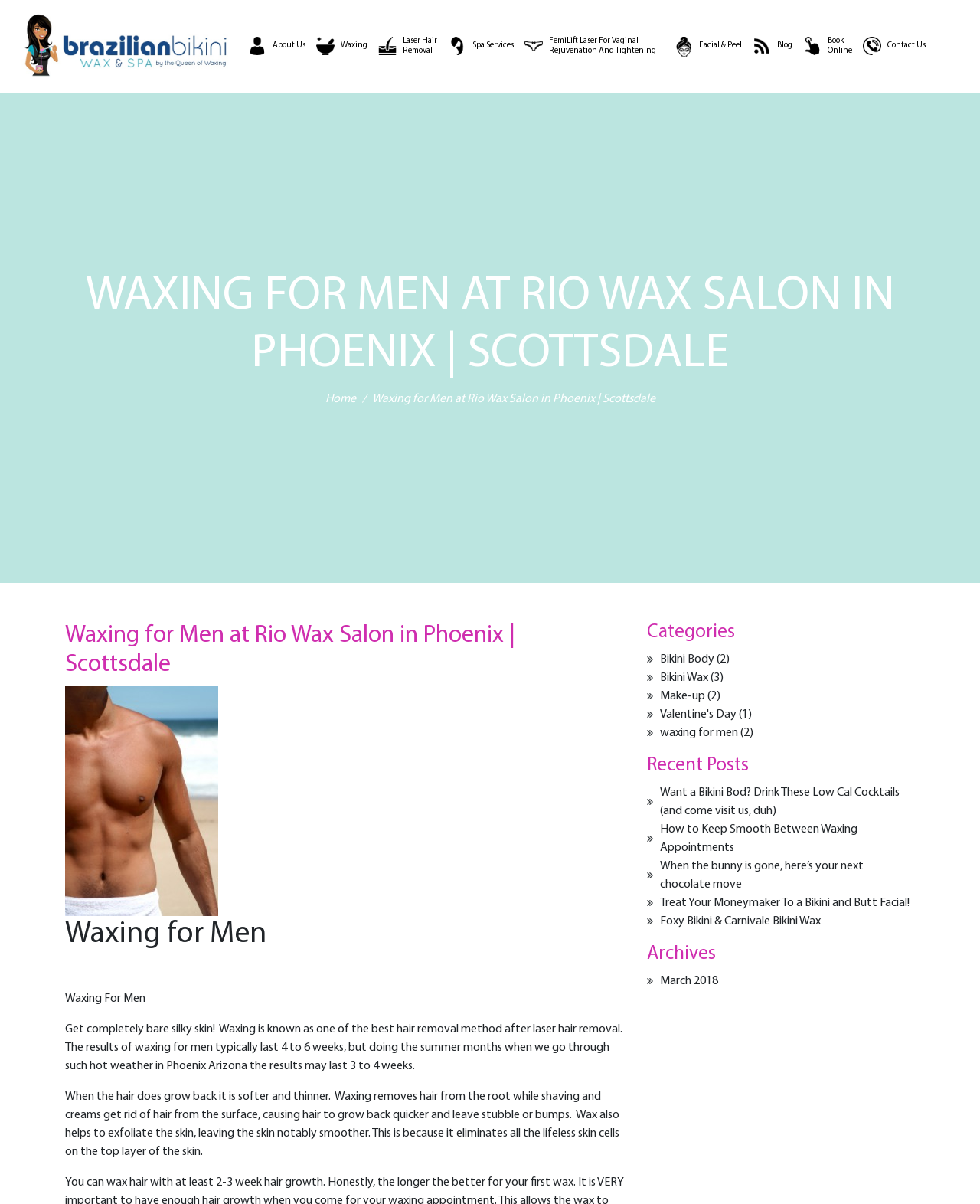Generate a comprehensive caption for the webpage you are viewing.

This webpage is about waxing services for men at Rio Wax Salon in Phoenix and Scottsdale. At the top left corner, there is a logo image and a navigation menu with links to various pages, including "About Us", "Waxing", "Laser Hair Removal", and "Book Online". 

Below the navigation menu, there is a large heading that reads "WAXING FOR MEN AT RIO WAX SALON IN PHOENIX | SCOTTSDALE". Next to it, there is a smaller heading with the same text. 

On the left side of the page, there is a section dedicated to waxing for men, with a heading "Waxing for Men" and a paragraph of text that describes the benefits of waxing, including getting completely bare silky skin and having softer and thinner hair regrowth. 

To the right of the waxing section, there are three columns of links and headings. The first column has headings "Categories", "Recent Posts", and "Archives", with links to various blog posts and categories below each heading. The second column has a list of links to blog posts, including "Want a Bikini Bod? Drink These Low Cal Cocktails" and "How to Keep Smooth Between Waxing Appointments". The third column has links to categories, including "Bikini Body" and "Make-up". 

There are a total of 7 links in the navigation menu, 6 headings, and 15 links to blog posts or categories. There are also 2 images on the page, one of which is the logo and the other is an image related to waxing for men.